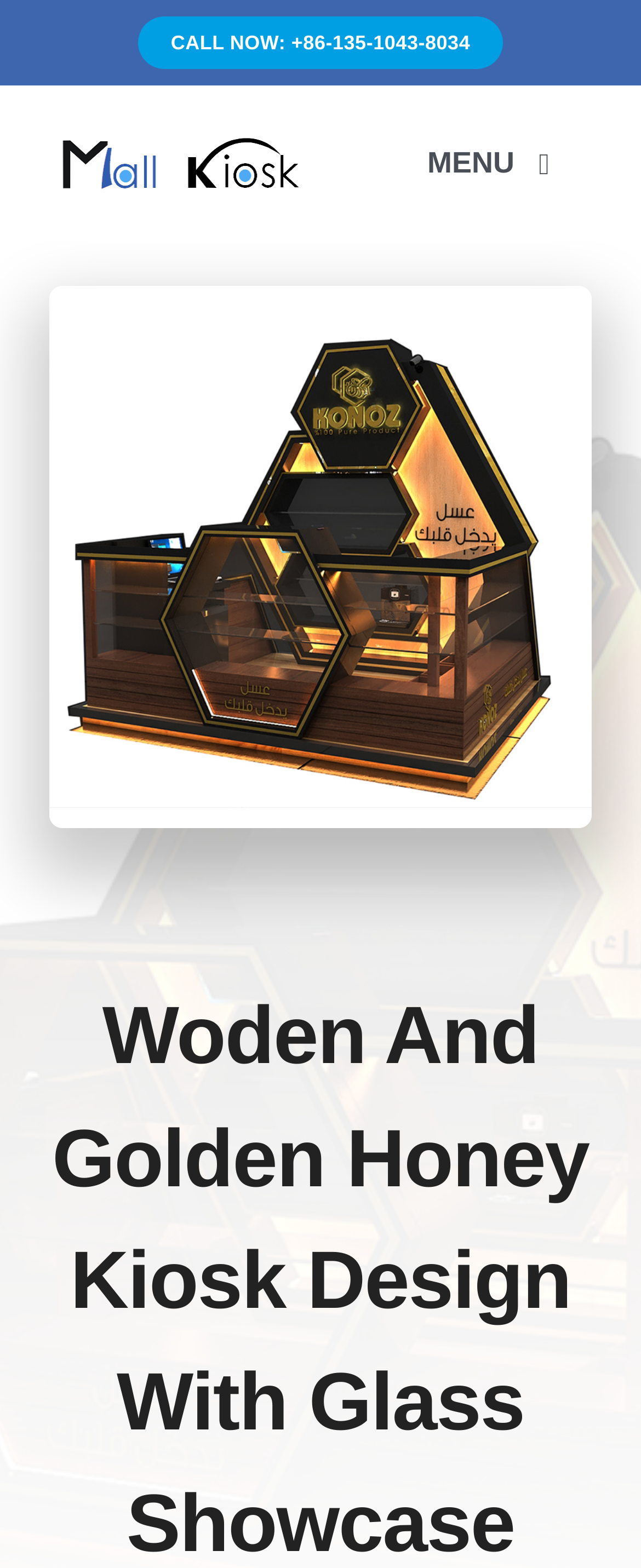Given the description of the UI element: "blazo.lukic@yahoo.co.uk", predict the bounding box coordinates in the form of [left, top, right, bottom], with each value being a float between 0 and 1.

None